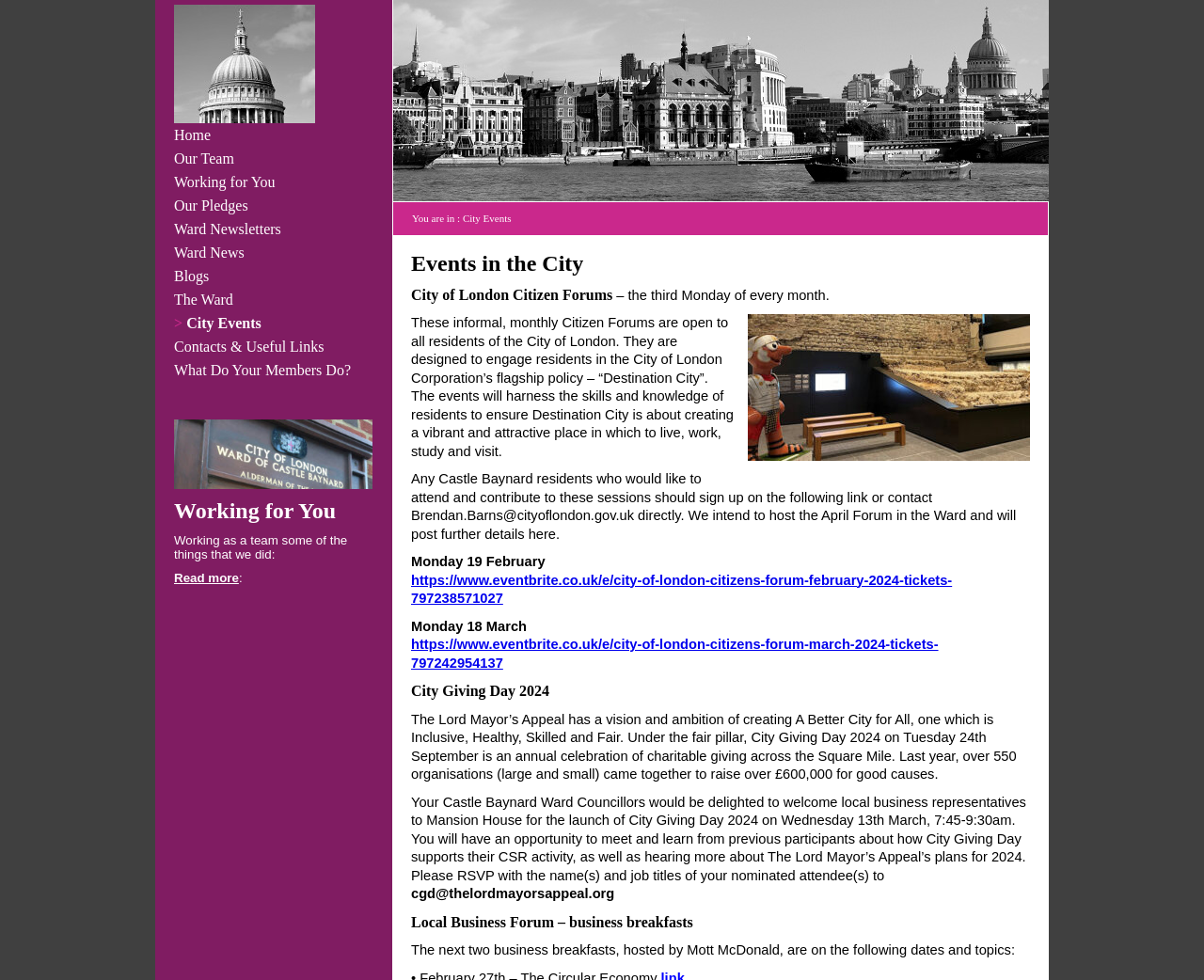Can you specify the bounding box coordinates for the region that should be clicked to fulfill this instruction: "RSVP for the City Giving Day 2024 launch event".

[0.341, 0.81, 0.852, 0.901]